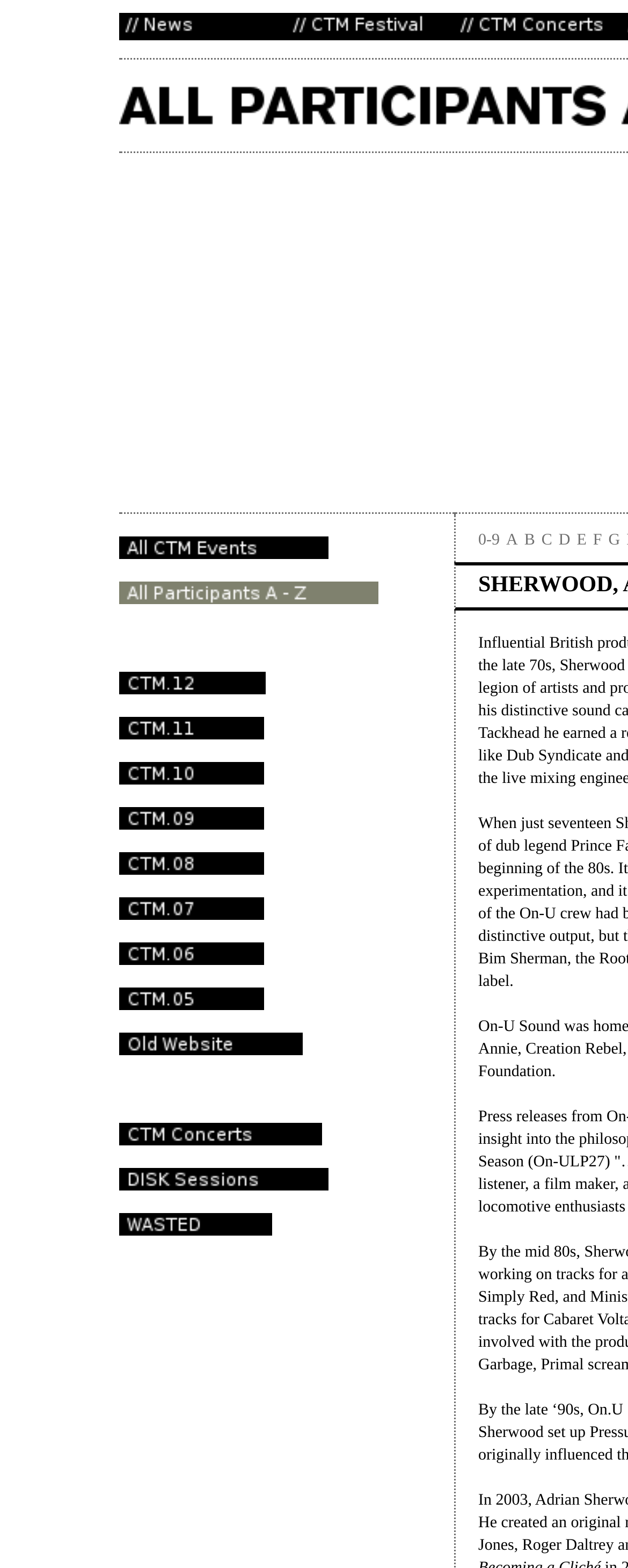Provide a brief response in the form of a single word or phrase:
What is the first event listed in the table?

All CTM Events